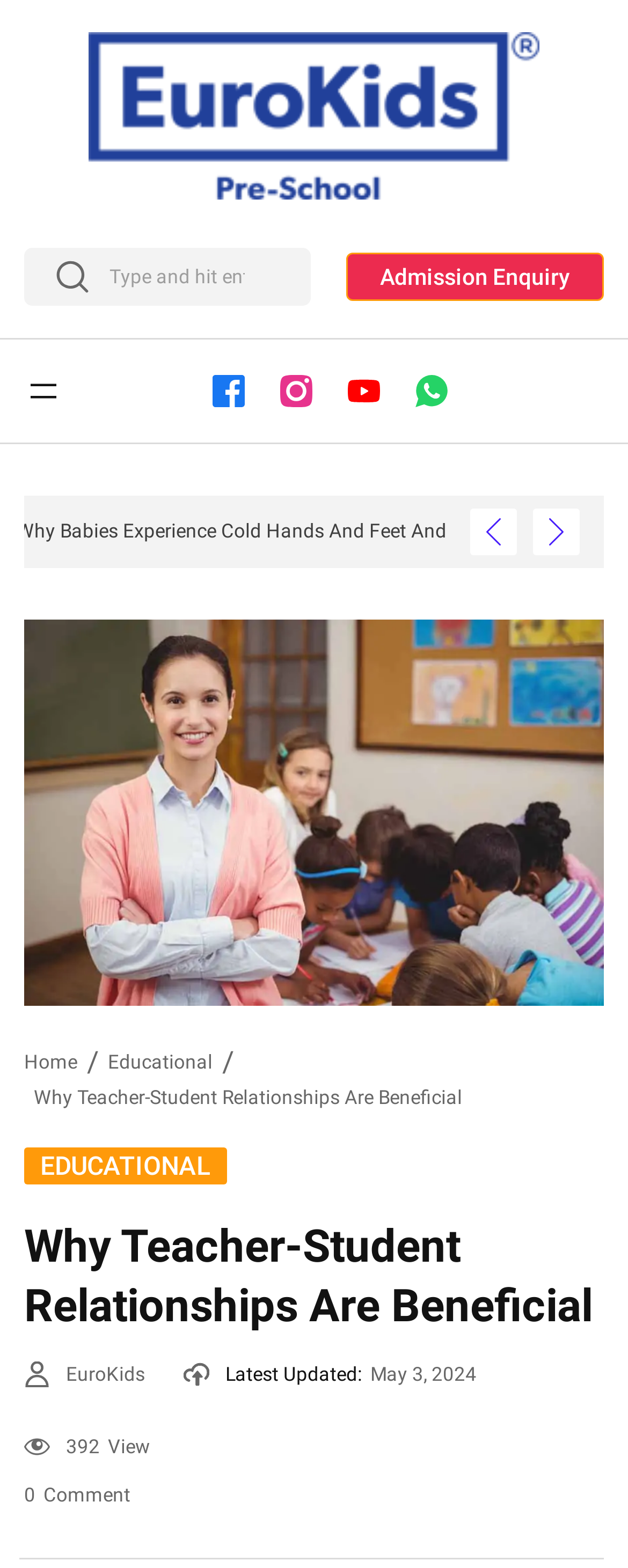Determine the bounding box coordinates of the clickable element necessary to fulfill the instruction: "Read the article about monsoon plants for butterflies". Provide the coordinates as four float numbers within the 0 to 1 range, i.e., [left, top, right, bottom].

[0.028, 0.328, 0.582, 0.349]